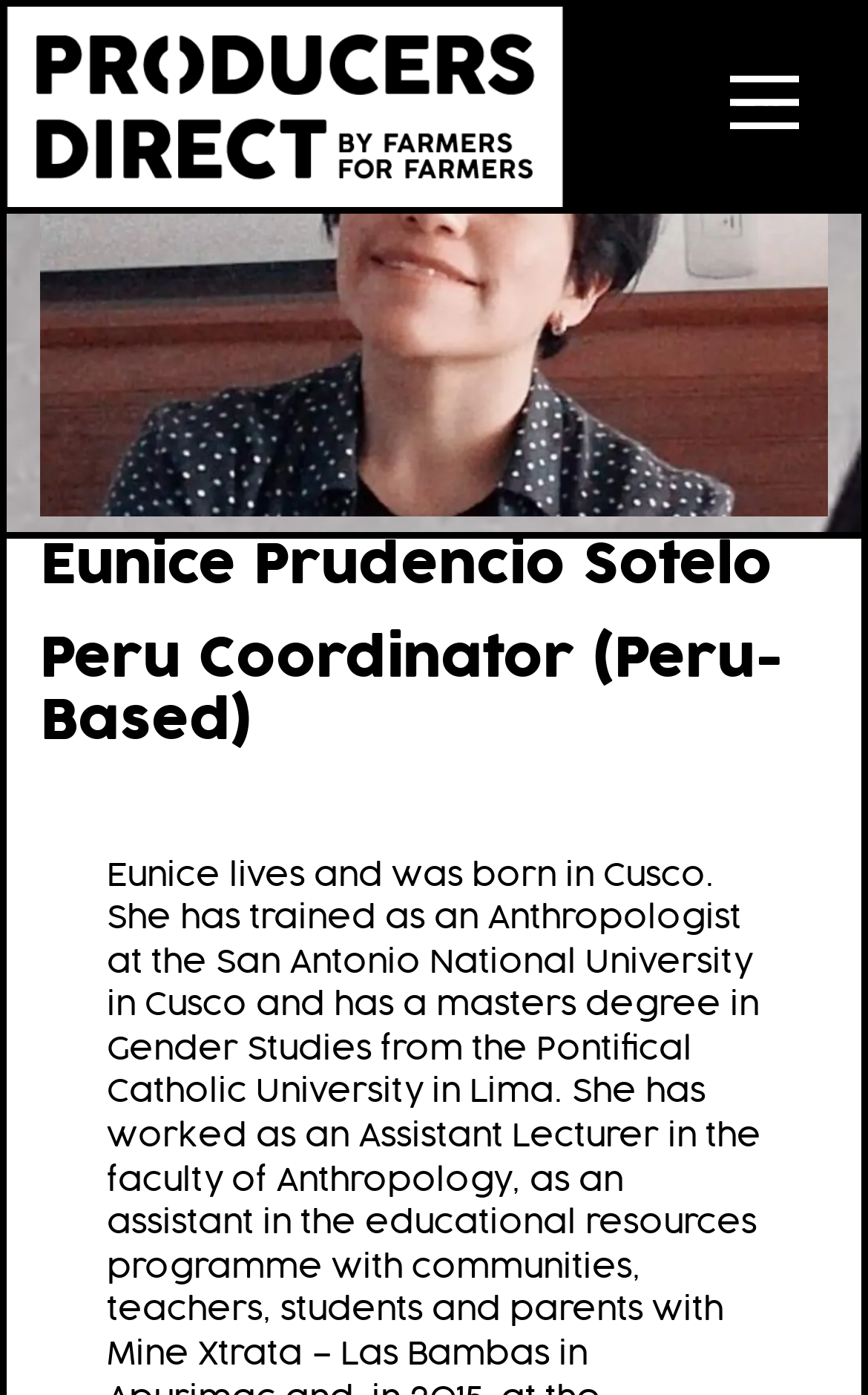Determine the main heading text of the webpage.

Eunice Prudencio Sotelo